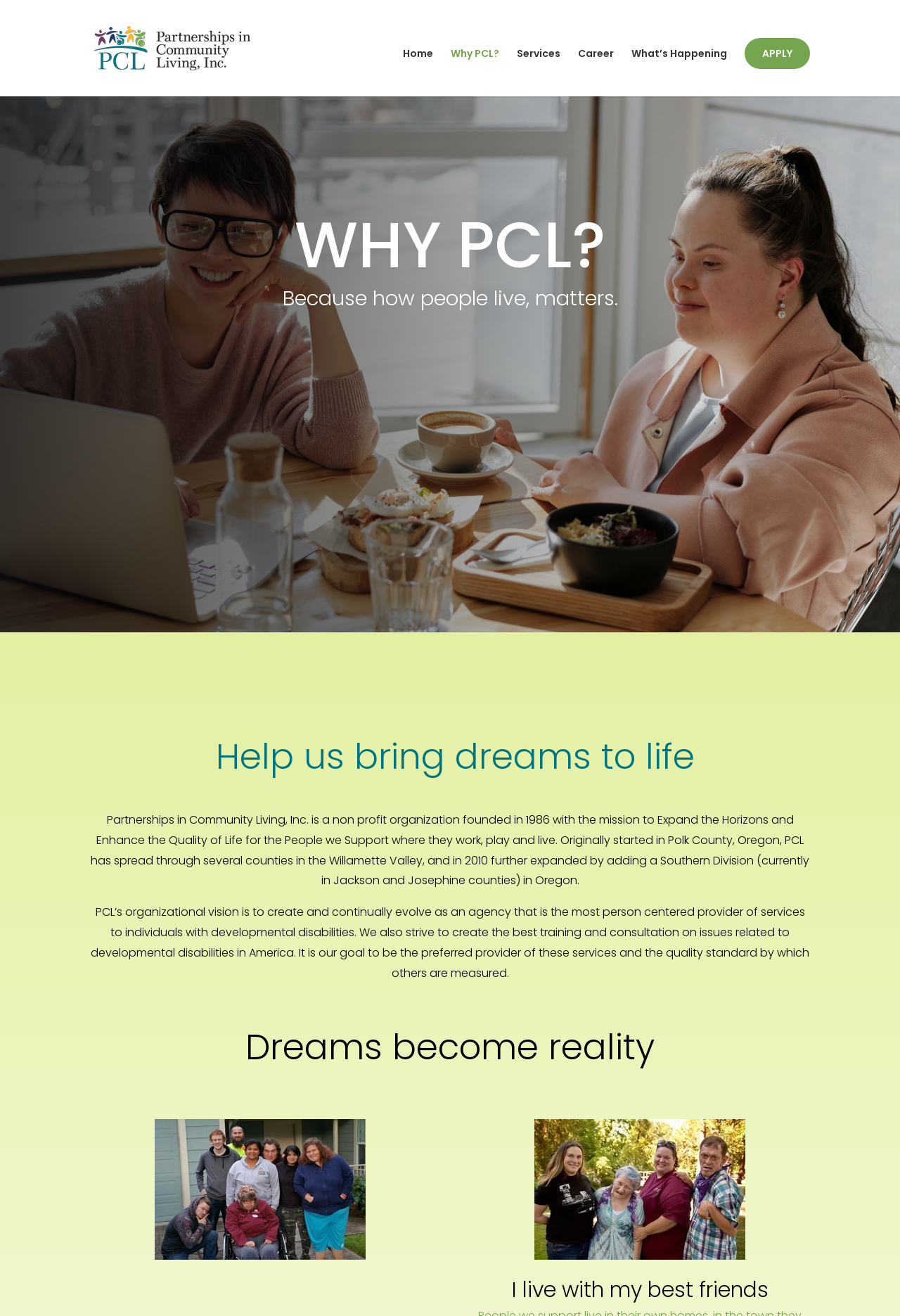Determine the bounding box coordinates of the element's region needed to click to follow the instruction: "read about PCL's mission". Provide these coordinates as four float numbers between 0 and 1, formatted as [left, top, right, bottom].

[0.101, 0.617, 0.899, 0.675]